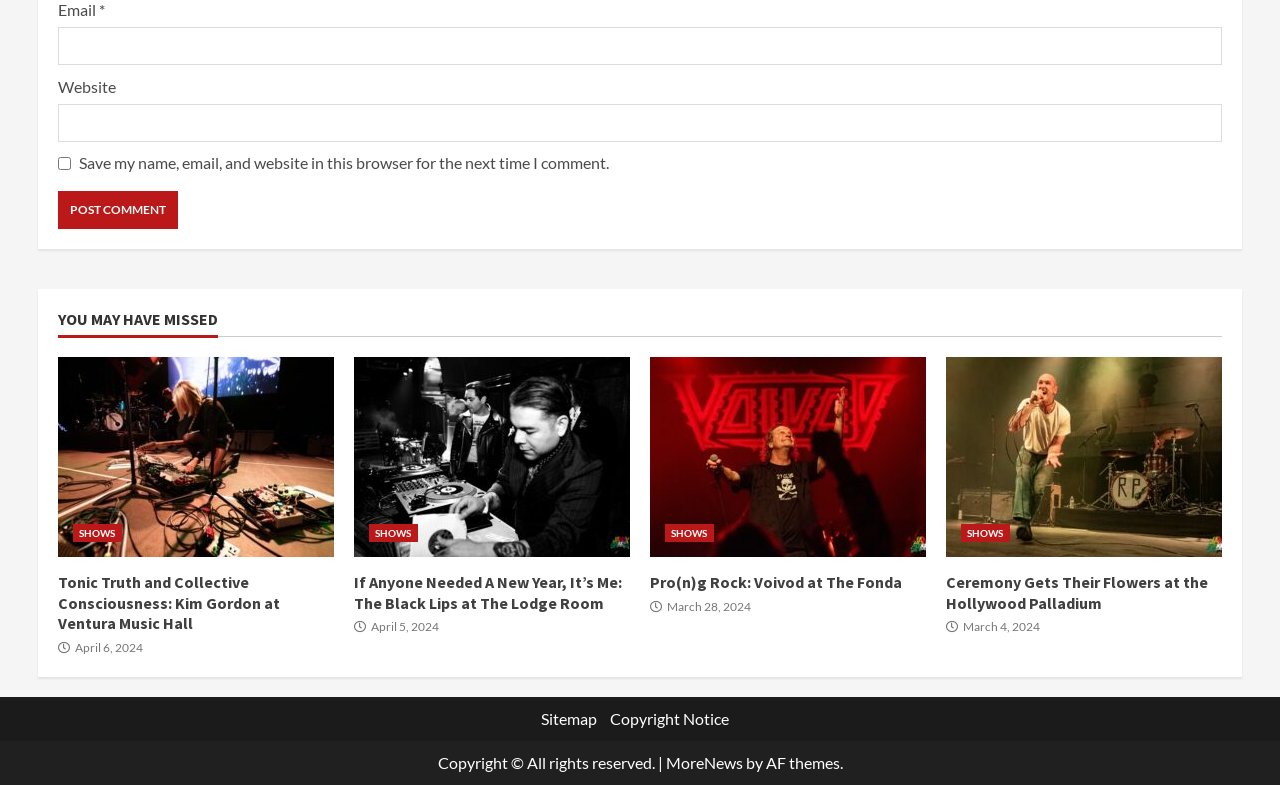Find the bounding box coordinates of the clickable area required to complete the following action: "Enter email address".

[0.045, 0.034, 0.955, 0.082]